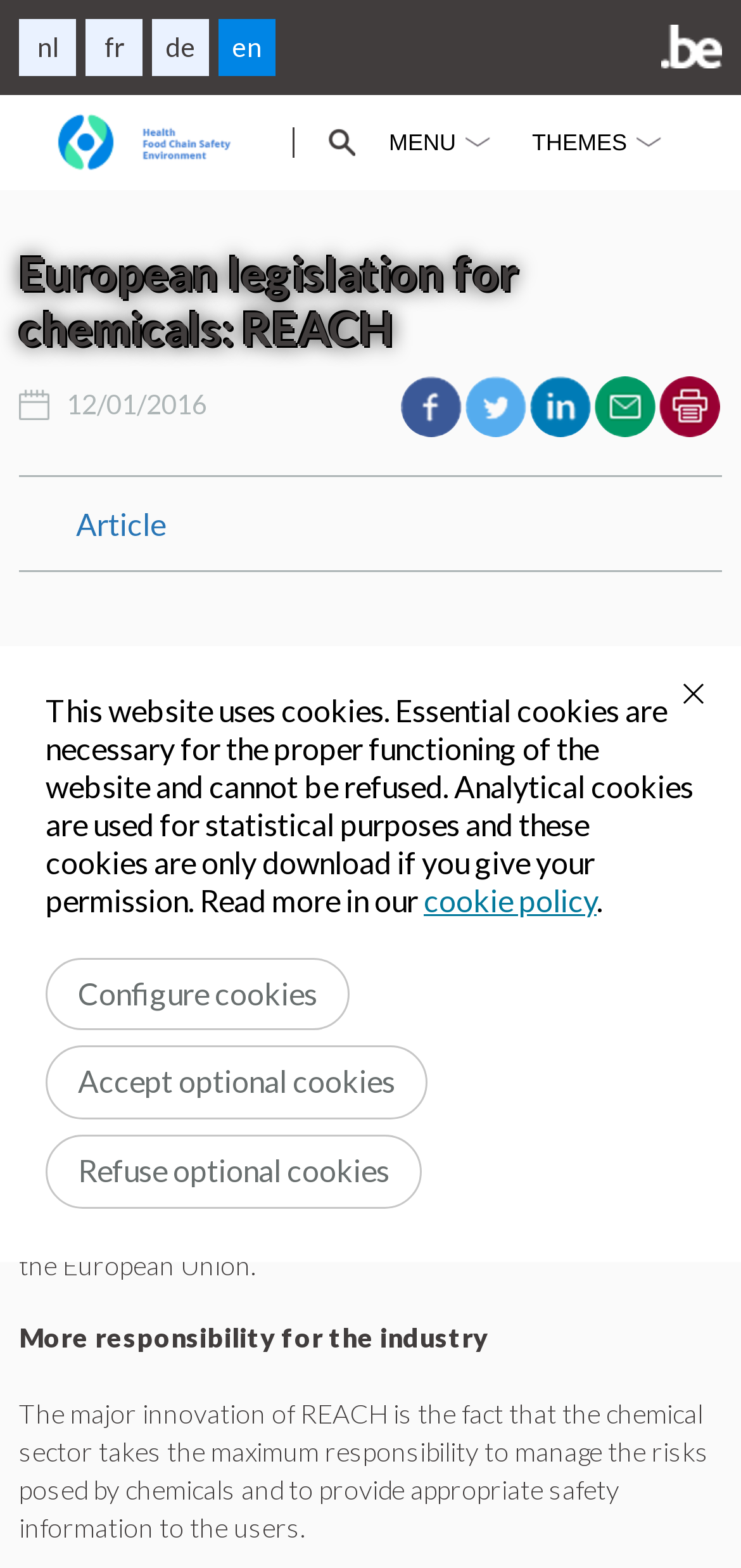Identify the bounding box coordinates for the element you need to click to achieve the following task: "Go to the main navigation". Provide the bounding box coordinates as four float numbers between 0 and 1, in the form [left, top, right, bottom].

[0.499, 0.061, 0.692, 0.121]